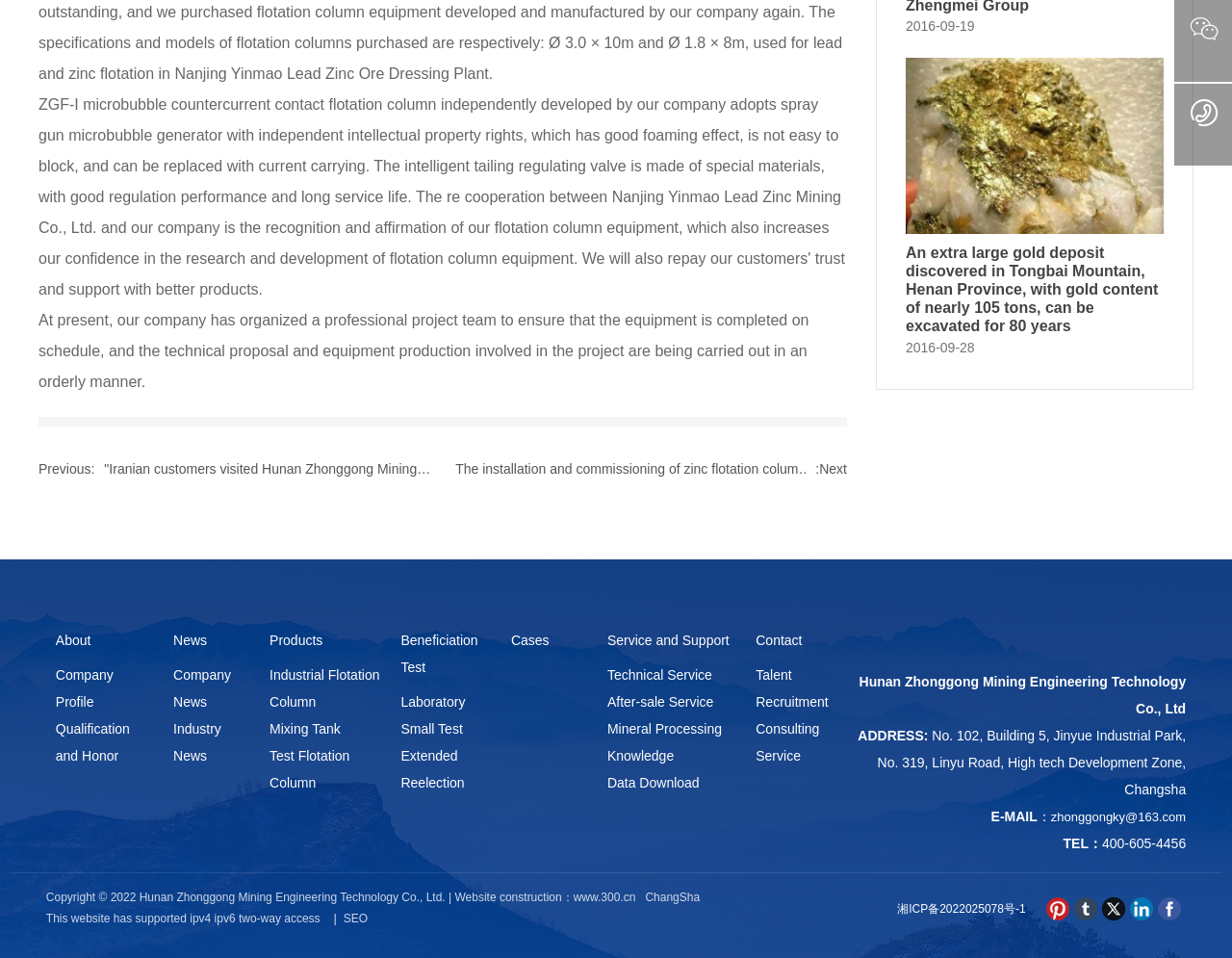Provide the bounding box coordinates of the UI element this sentence describes: "About".

[0.045, 0.654, 0.125, 0.682]